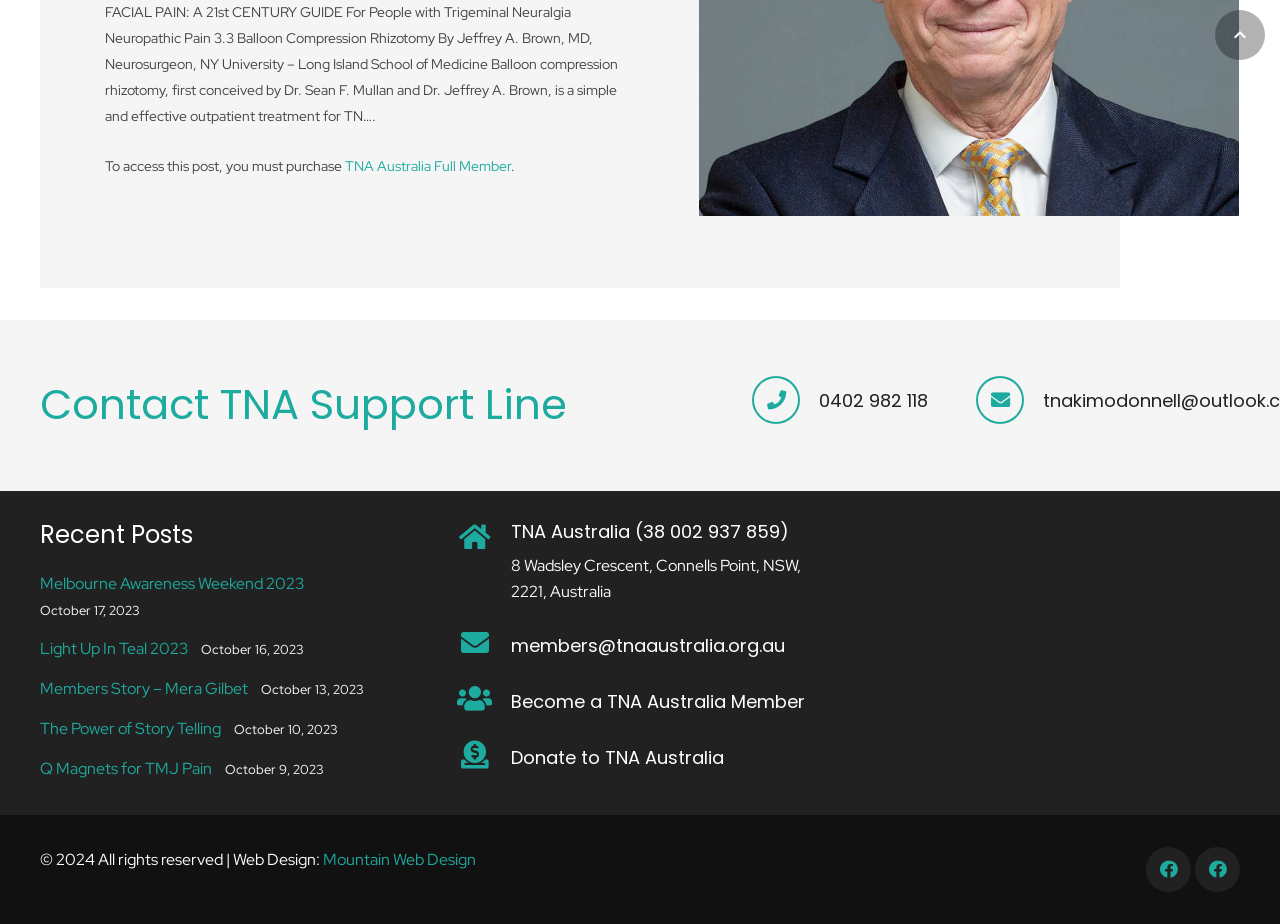Find the bounding box coordinates of the area that needs to be clicked in order to achieve the following instruction: "Click the 'TNA Australia Full Member' link". The coordinates should be specified as four float numbers between 0 and 1, i.e., [left, top, right, bottom].

[0.269, 0.169, 0.399, 0.189]